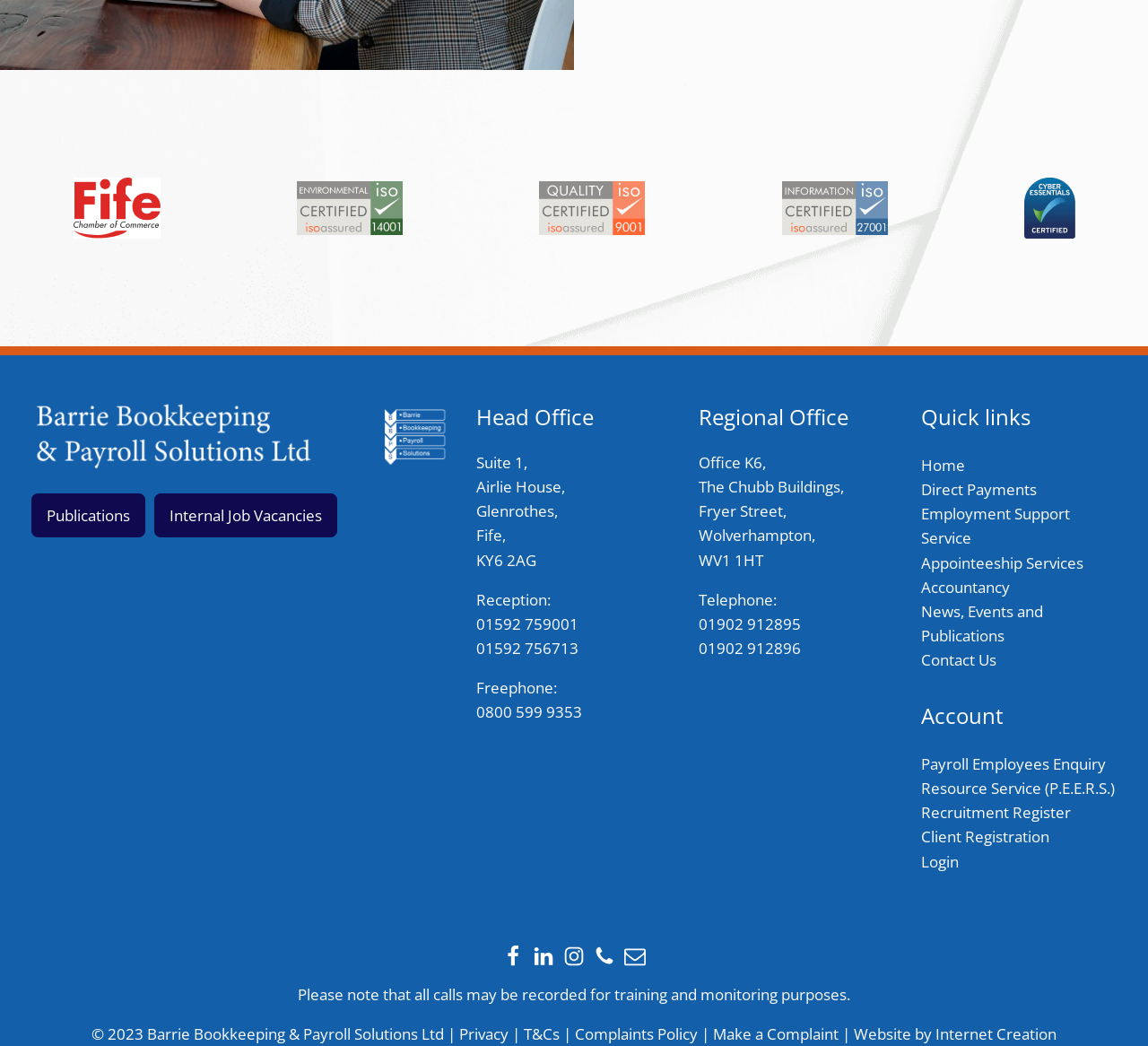Pinpoint the bounding box coordinates of the area that should be clicked to complete the following instruction: "Read about De Onschuld is Dood". The coordinates must be given as four float numbers between 0 and 1, i.e., [left, top, right, bottom].

None